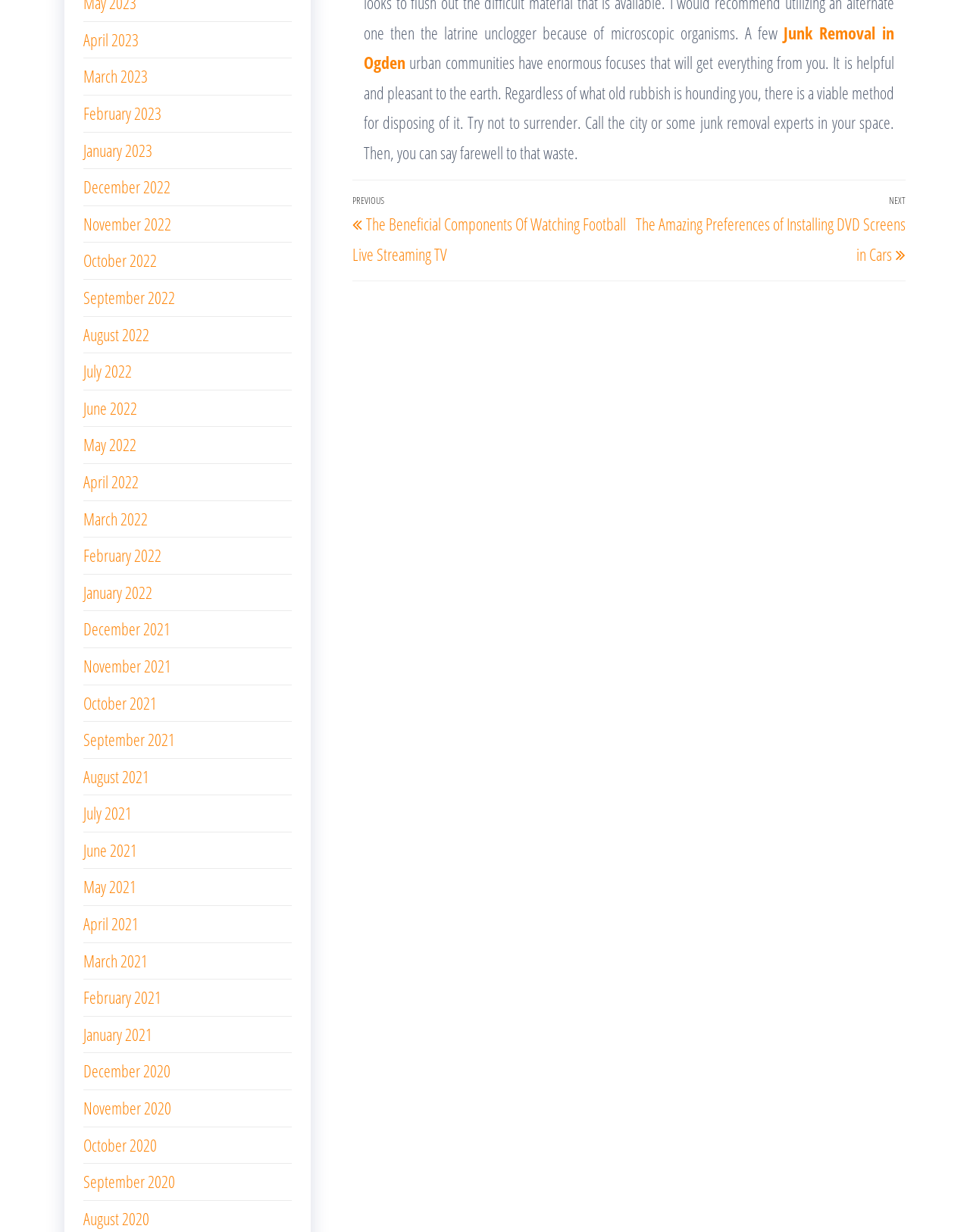Please determine the bounding box coordinates for the element that should be clicked to follow these instructions: "Explore 'Events'".

None